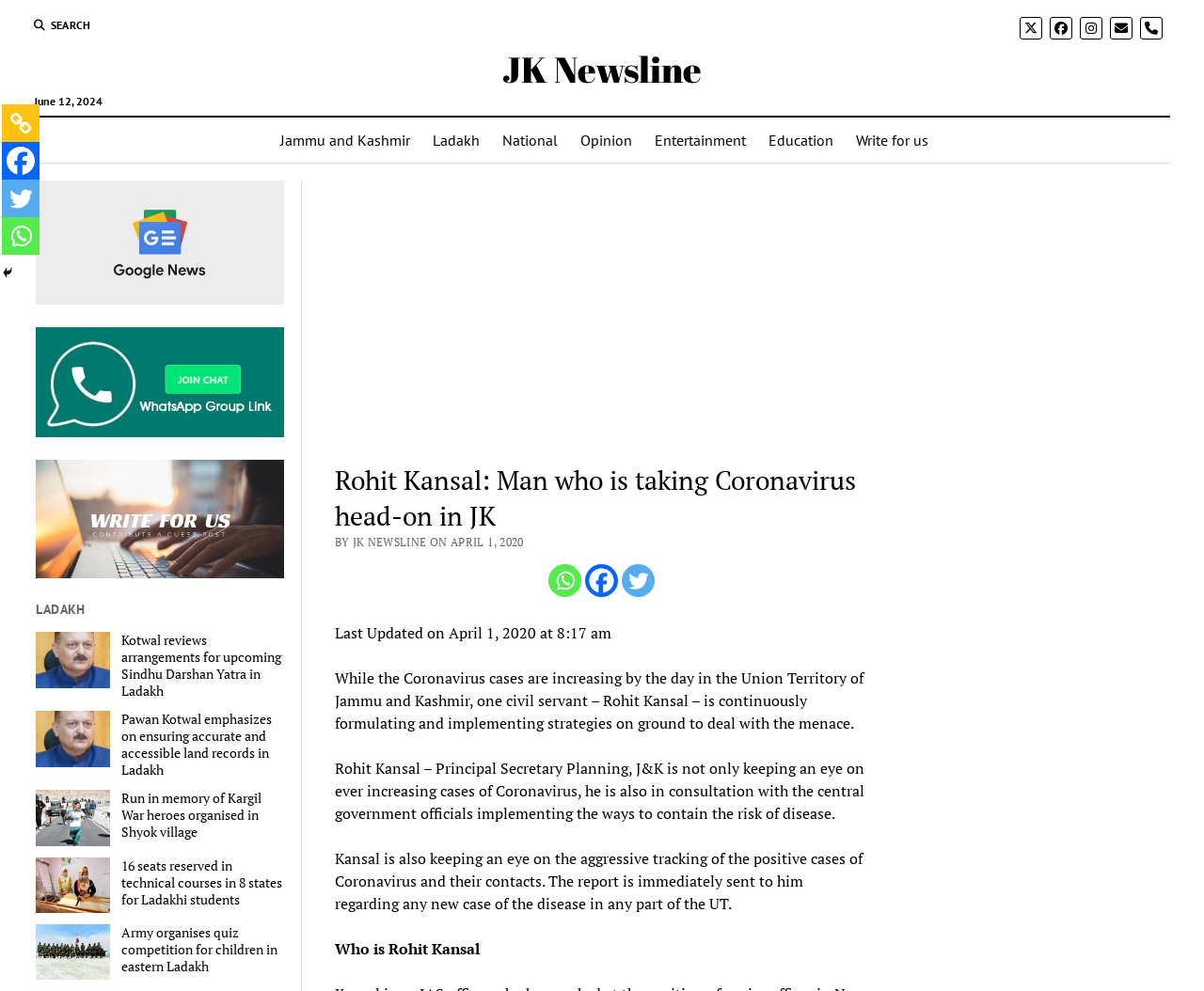Show me the bounding box coordinates of the clickable region to achieve the task as per the instruction: "Call the phone number".

None